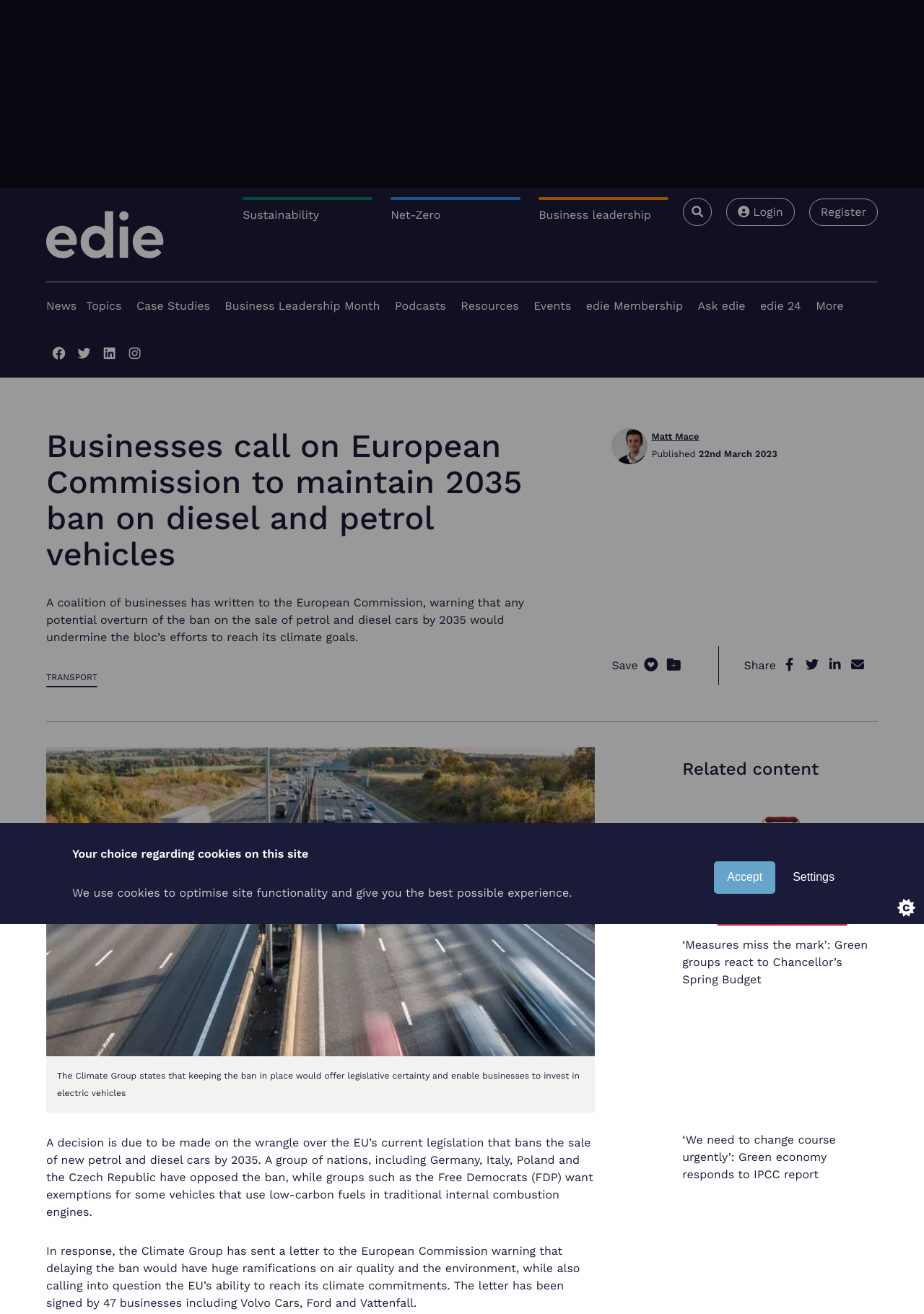Please determine the bounding box coordinates of the element's region to click for the following instruction: "Click on the 'News' link".

[0.05, 0.215, 0.083, 0.251]